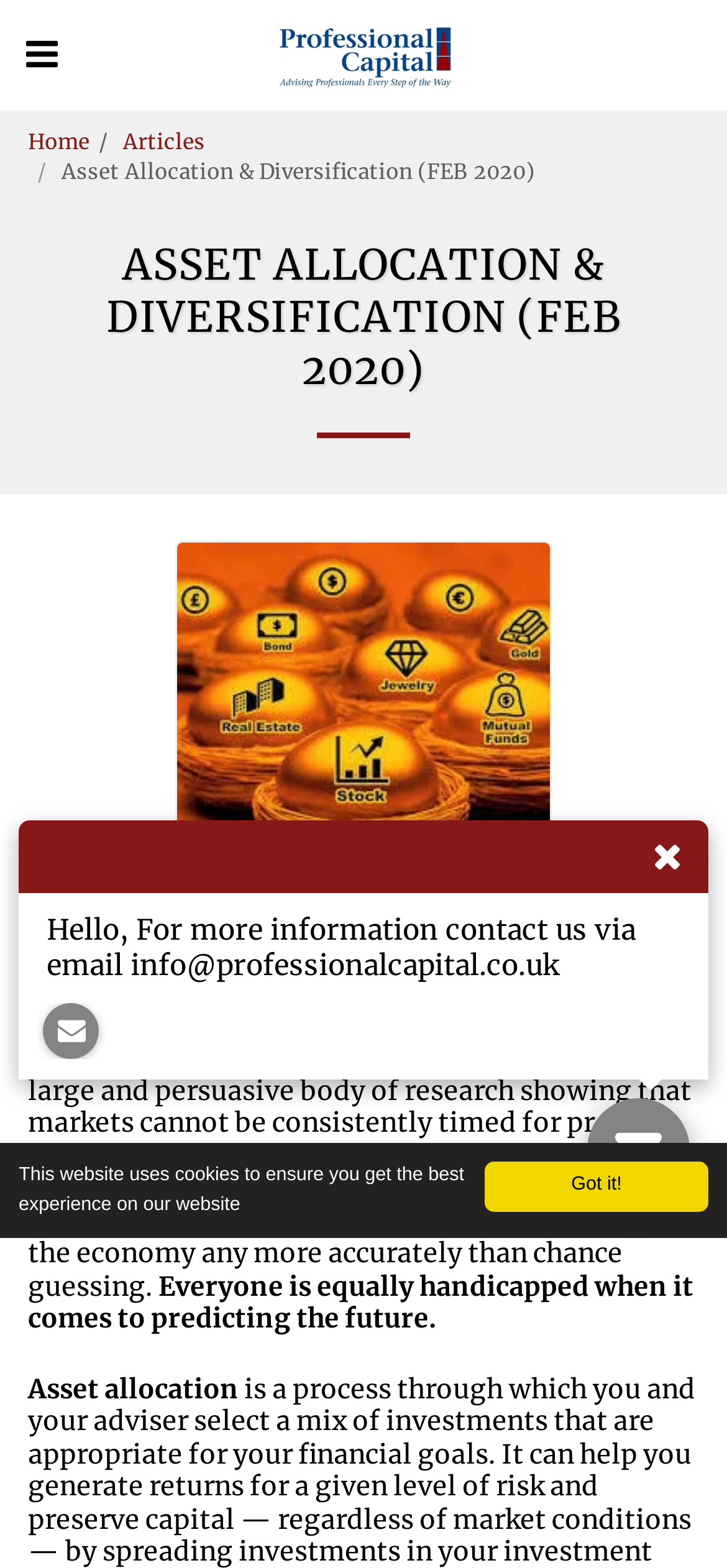Using the webpage screenshot, locate the HTML element that fits the following description and provide its bounding box: "Expanding & Protecting your Wealth".

[0.338, 0.0, 0.662, 0.07]